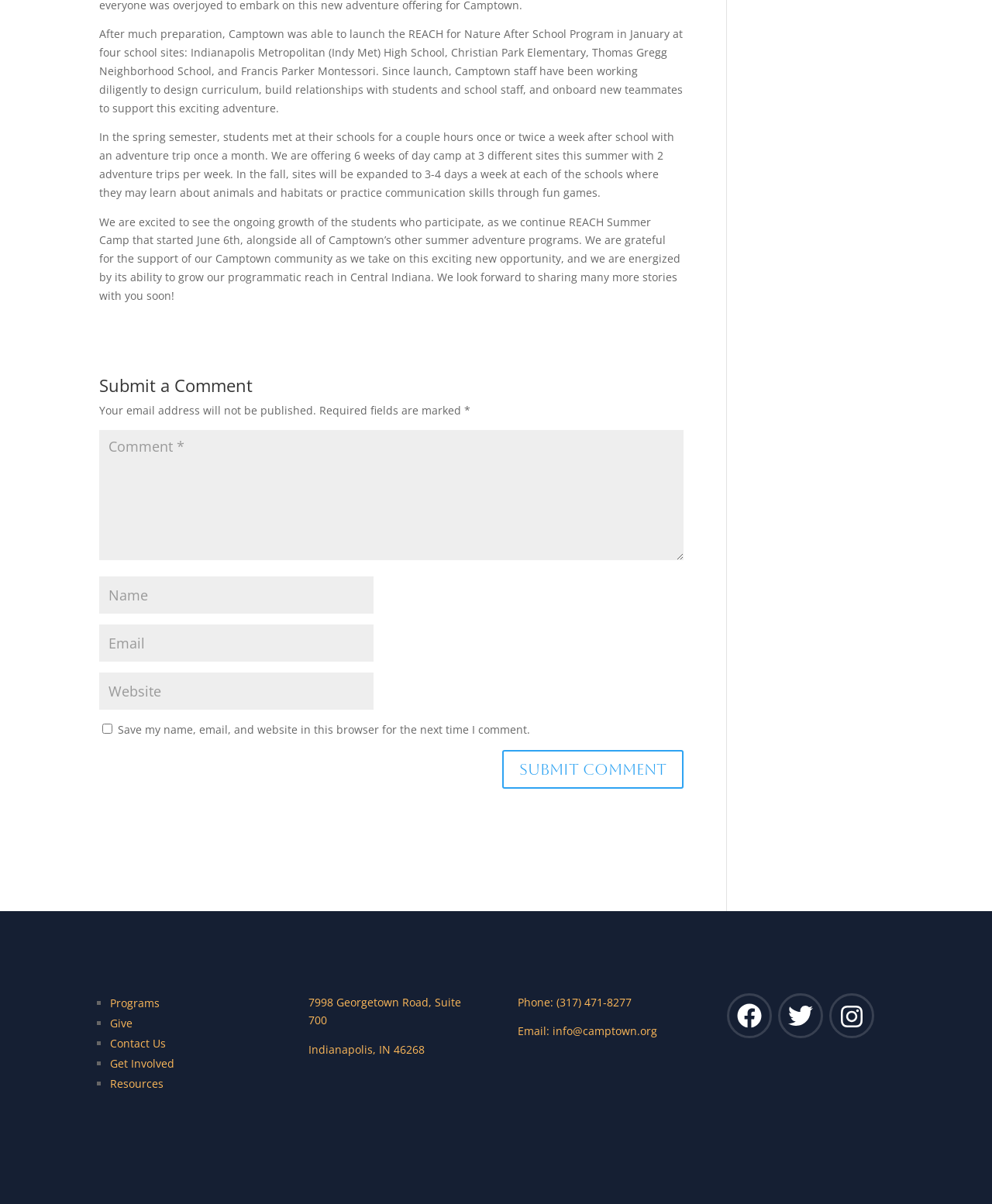Please find the bounding box coordinates of the element that needs to be clicked to perform the following instruction: "Submit a comment". The bounding box coordinates should be four float numbers between 0 and 1, represented as [left, top, right, bottom].

[0.1, 0.312, 0.689, 0.333]